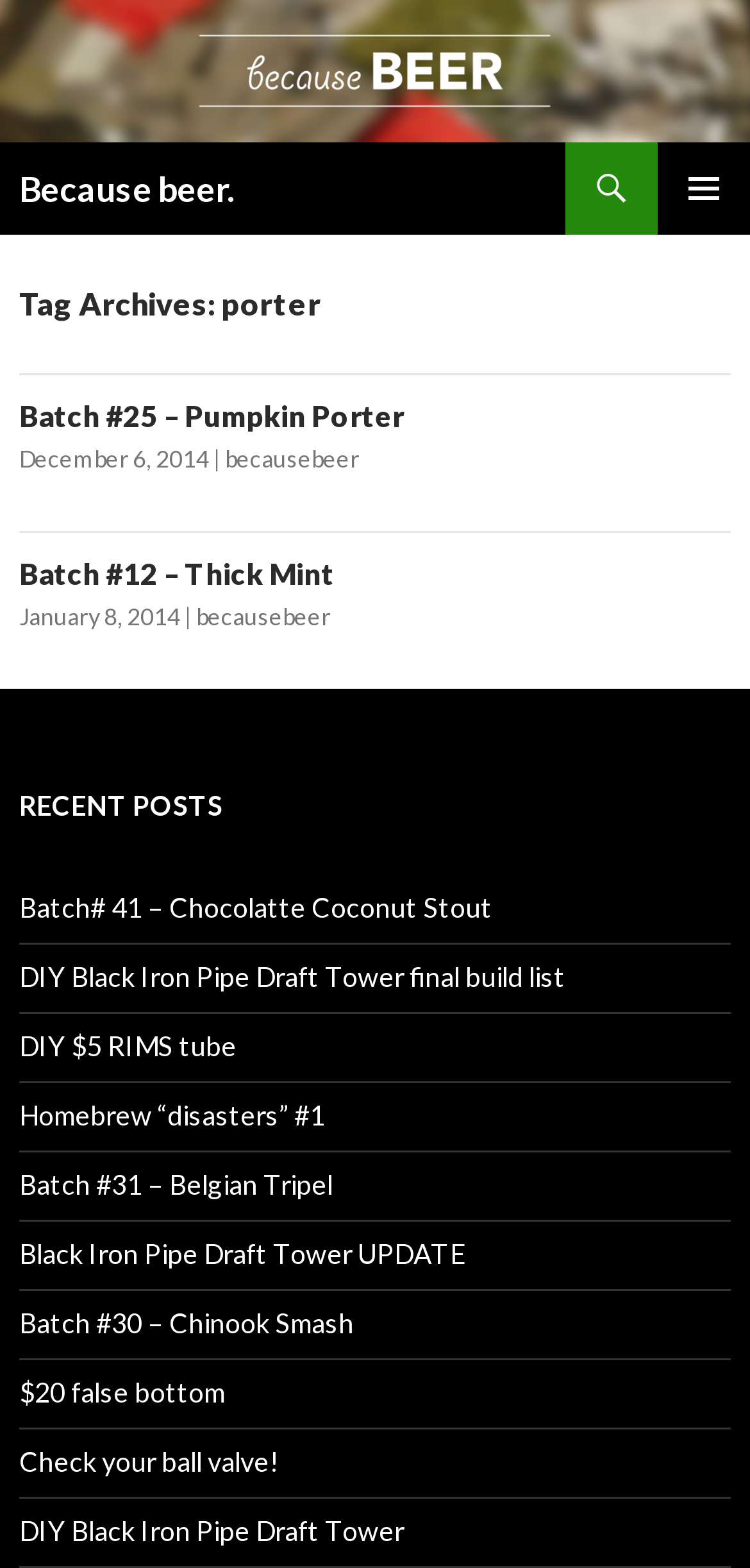Please indicate the bounding box coordinates of the element's region to be clicked to achieve the instruction: "Read the 'Batch #25 – Pumpkin Porter' article". Provide the coordinates as four float numbers between 0 and 1, i.e., [left, top, right, bottom].

[0.026, 0.254, 0.538, 0.276]